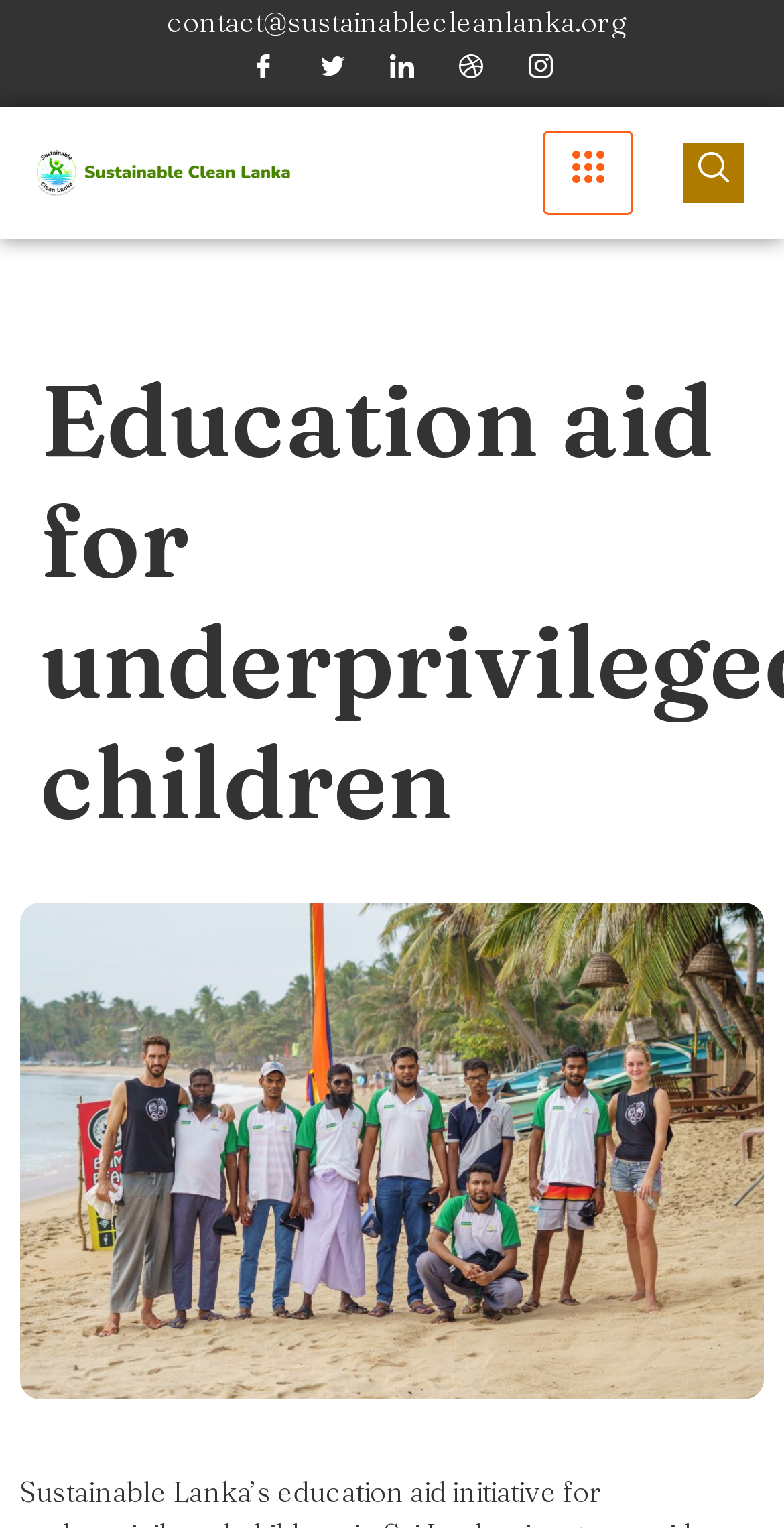Is there a navigation menu on the page?
Refer to the image and provide a detailed answer to the question.

I found a button element with the description 'hamburger-icon' which is commonly used to represent a navigation menu.